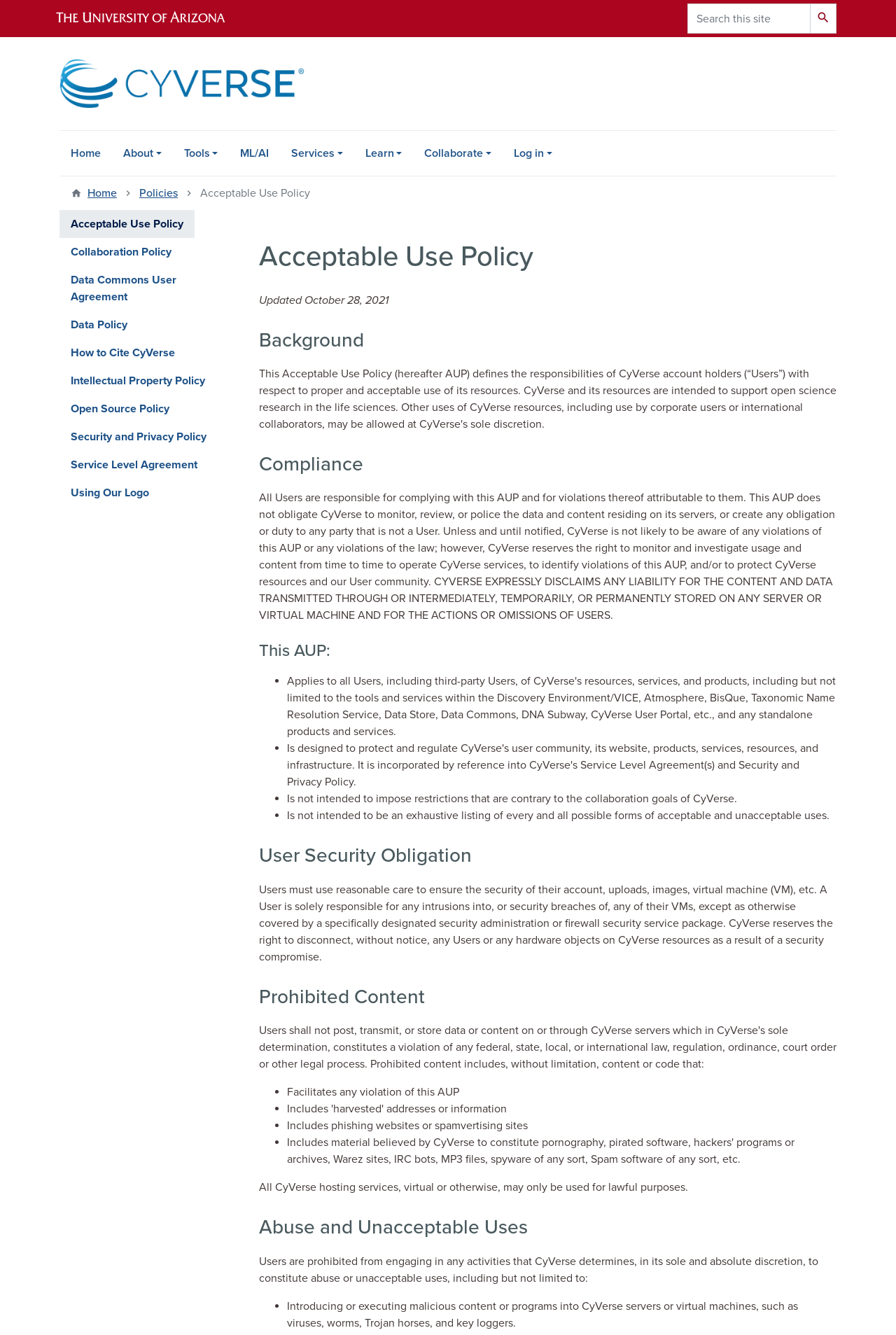What is the main topic of the current webpage?
Use the information from the image to give a detailed answer to the question.

I found the answer by looking at the heading at the top of the main content area, which says 'Acceptable Use Policy'.